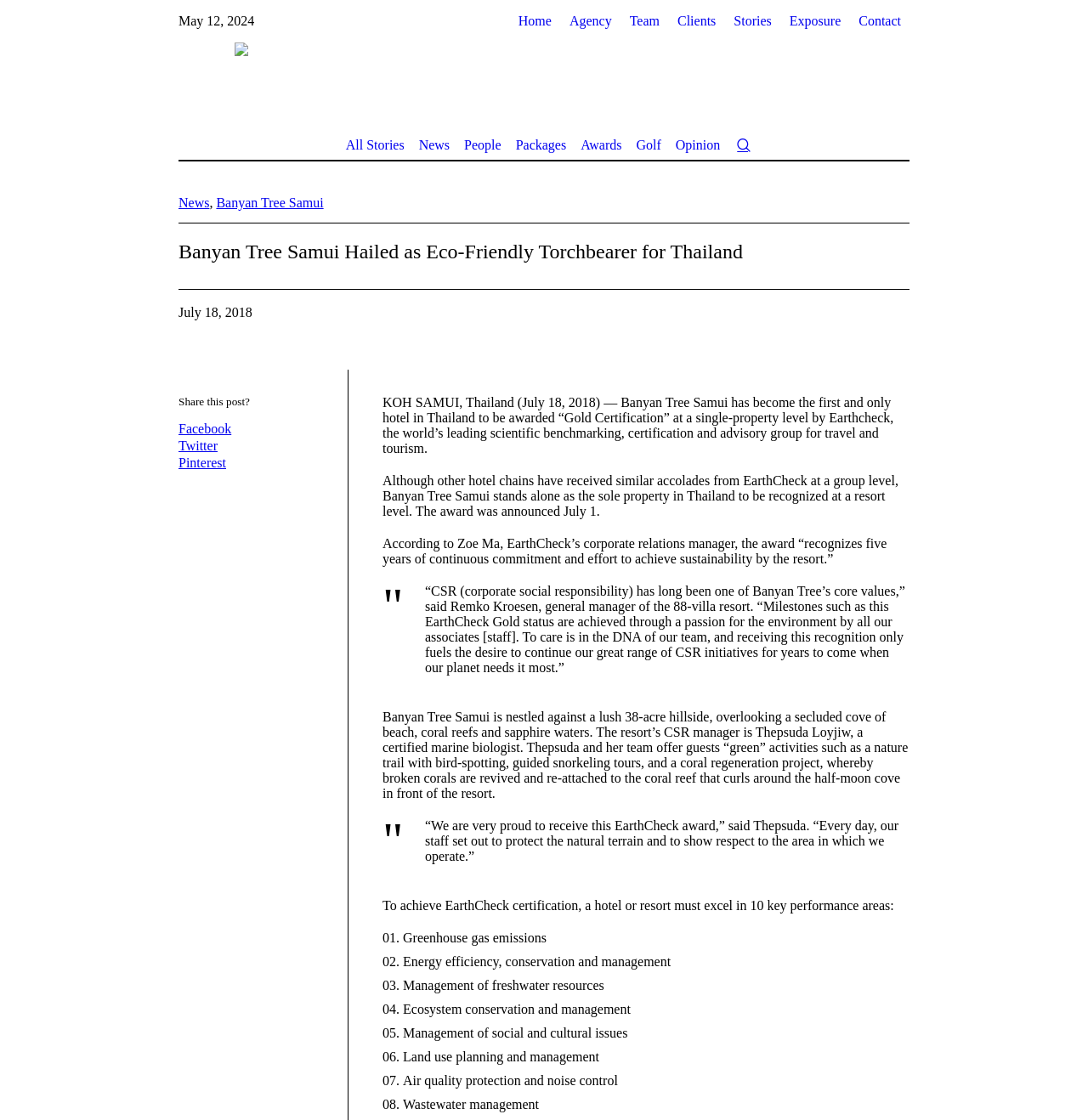Could you specify the bounding box coordinates for the clickable section to complete the following instruction: "Click on Facebook"?

[0.164, 0.376, 0.304, 0.39]